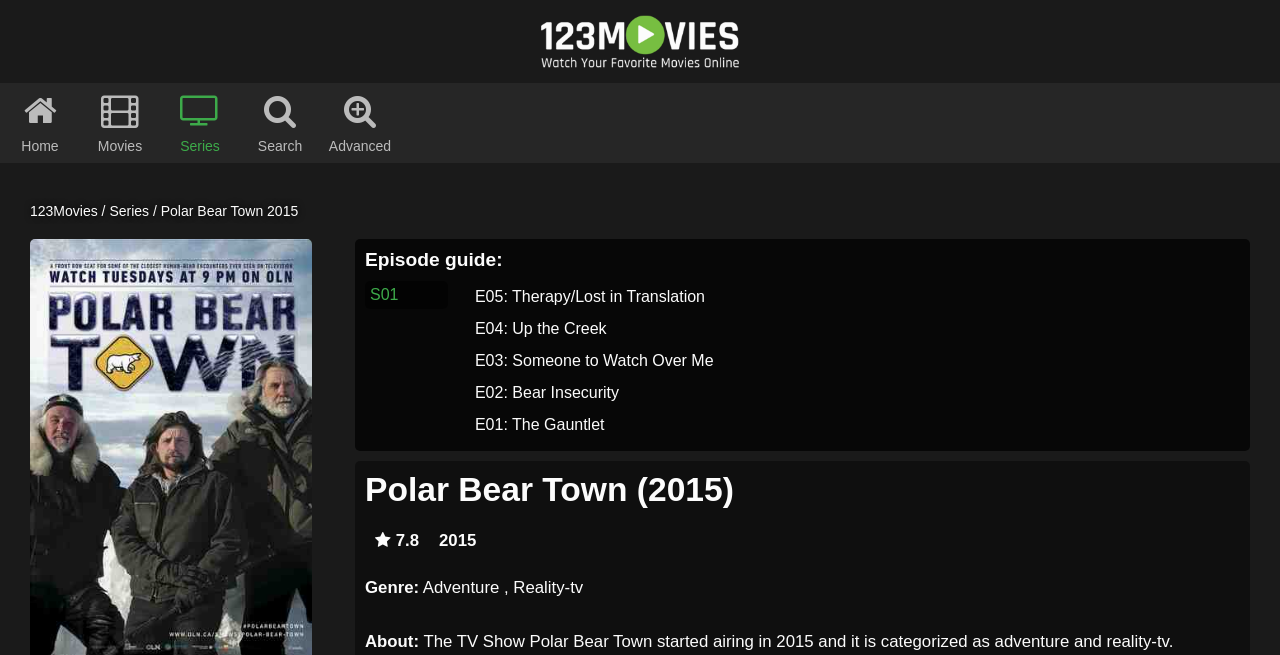Using the information shown in the image, answer the question with as much detail as possible: What is the rating of the movie?

I found the answer by looking at the 'Rating' section of the webpage, which is located below the title. The rating is displayed as '7.8'.